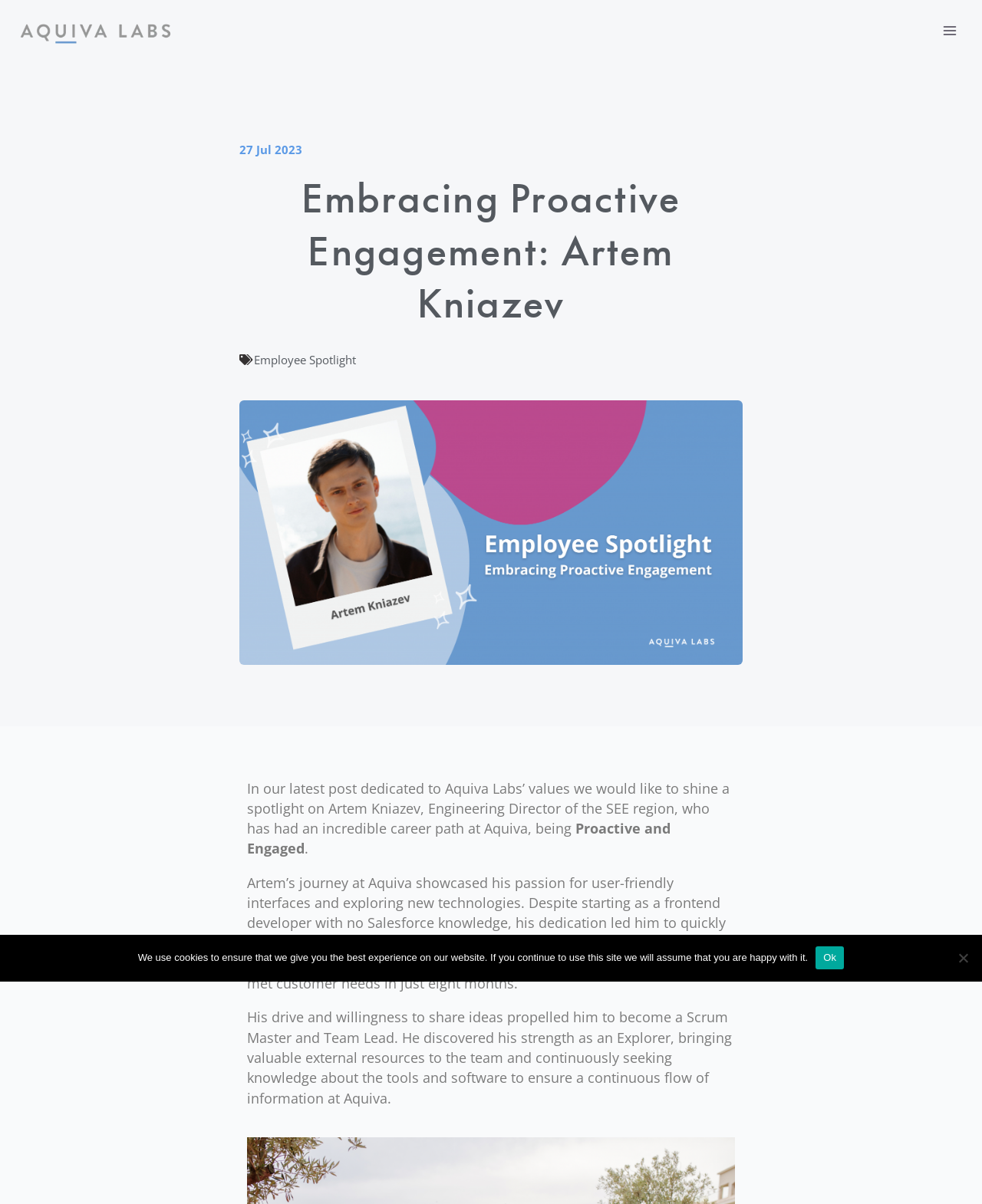Determine the main text heading of the webpage and provide its content.

Embracing Proactive Engagement: Artem Kniazev